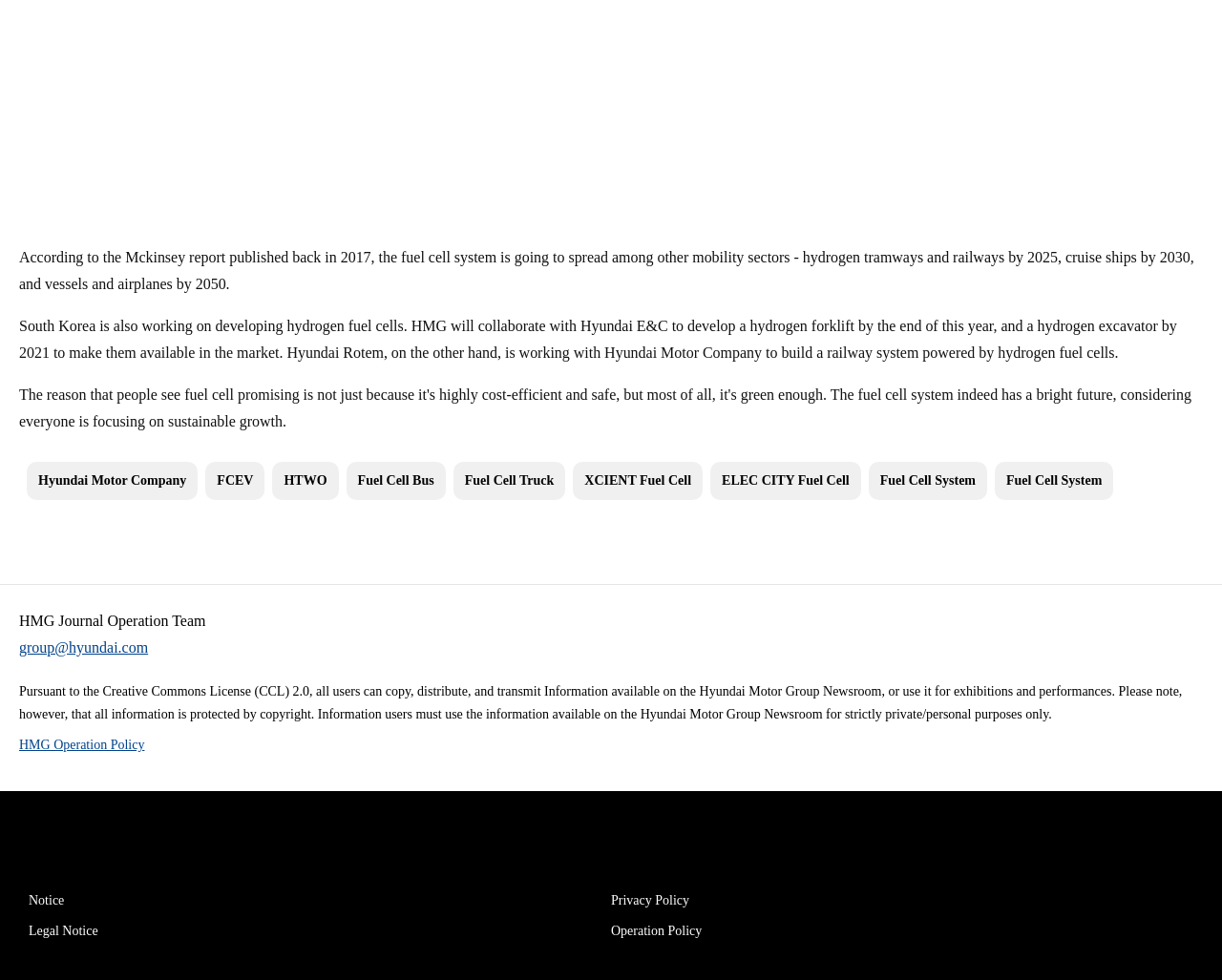What is HMG collaborating with to develop a hydrogen forklift?
Please provide a comprehensive answer based on the details in the screenshot.

The text states, 'HMG will collaborate with Hyundai E&C to develop a hydrogen forklift by the end of this year, and a hydrogen excavator by 2021 to make them available in the market.' Therefore, HMG is collaborating with Hyundai E&C to develop a hydrogen forklift.